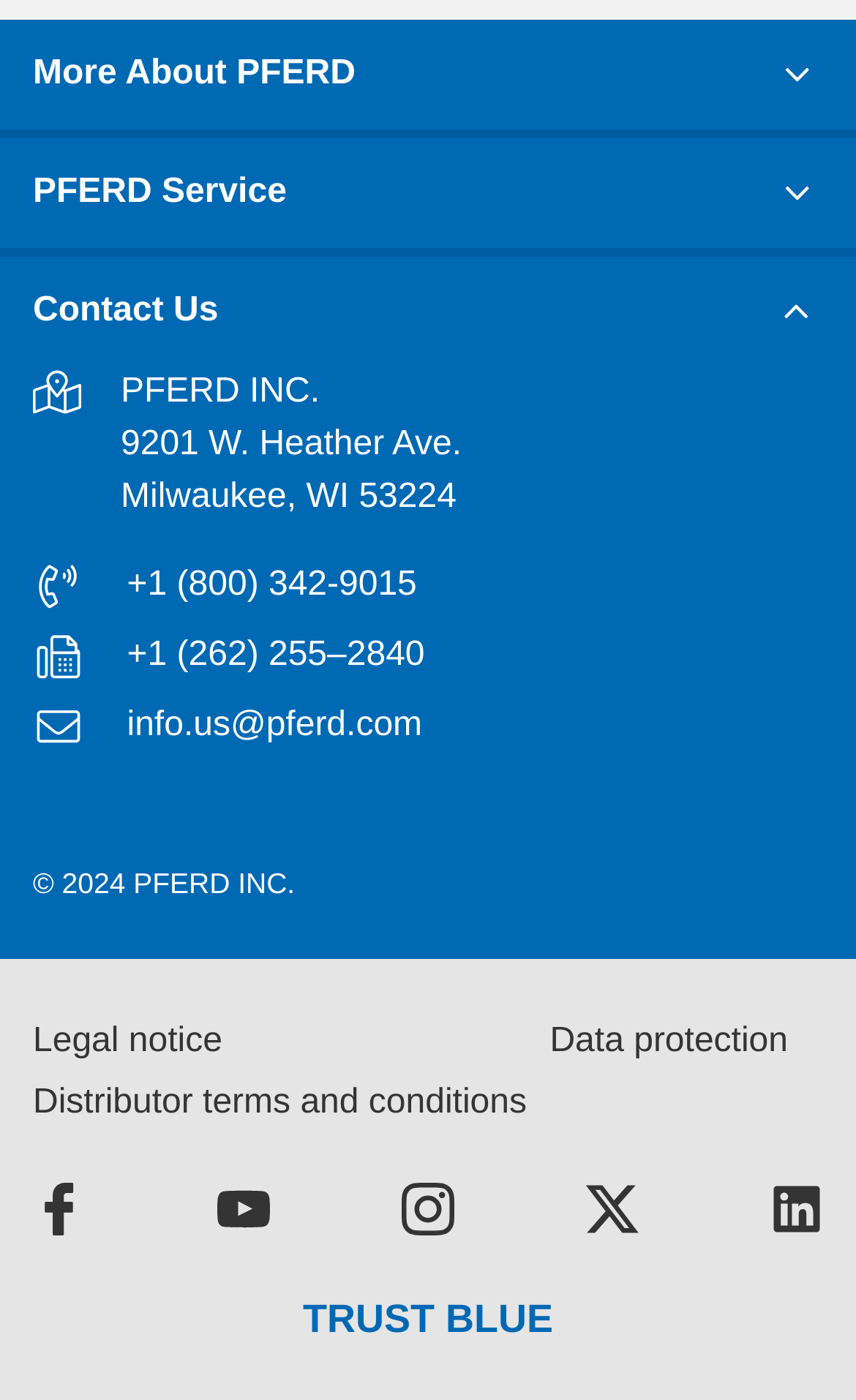Answer the question with a single word or phrase: 
What is the phone number for US customers?

+1 (800) 342-9015